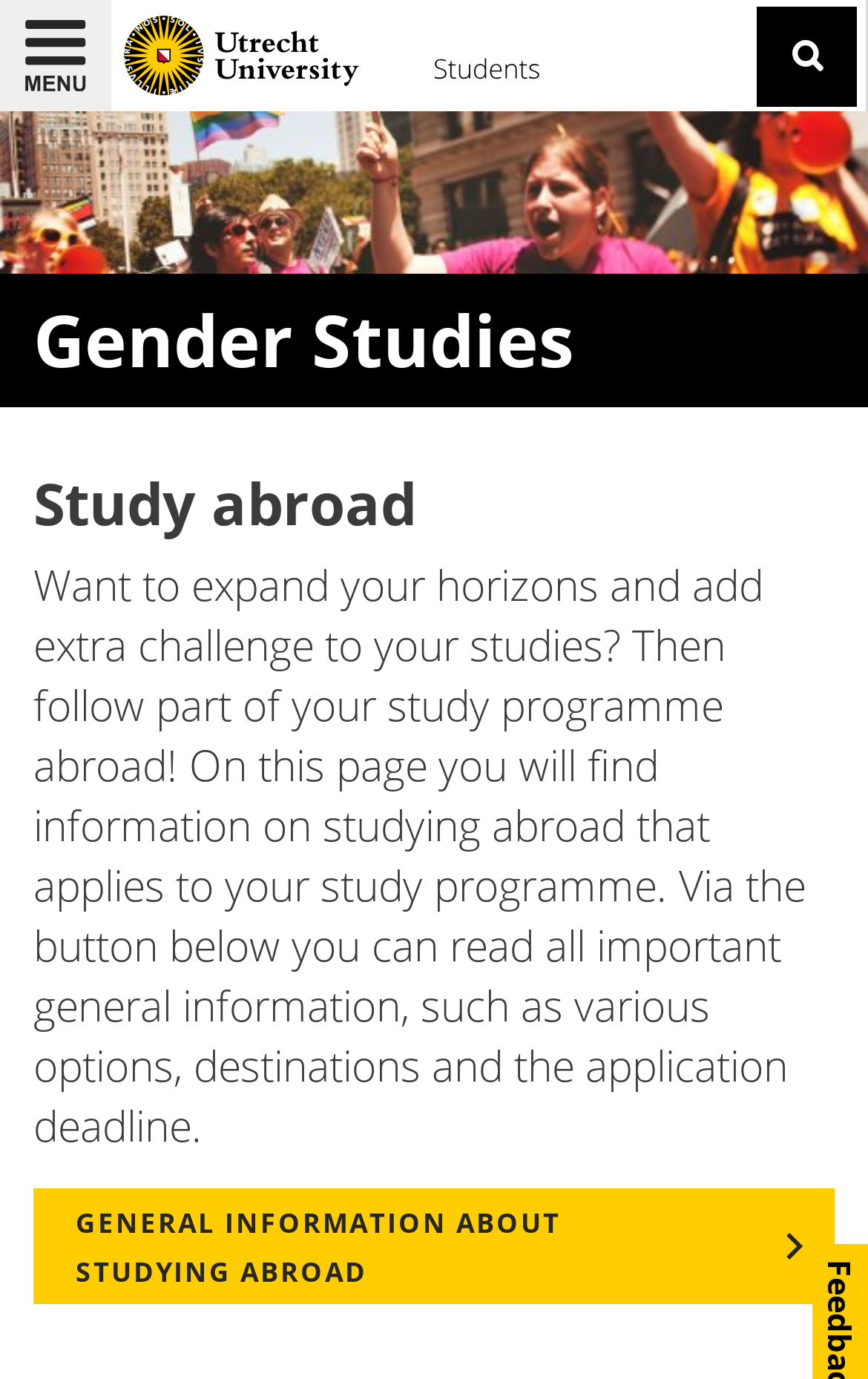Carefully examine the image and provide an in-depth answer to the question: What is the topic of the study programme?

I found a heading on the webpage that says 'Gender Studies', which suggests that the topic of the study programme is Gender Studies.